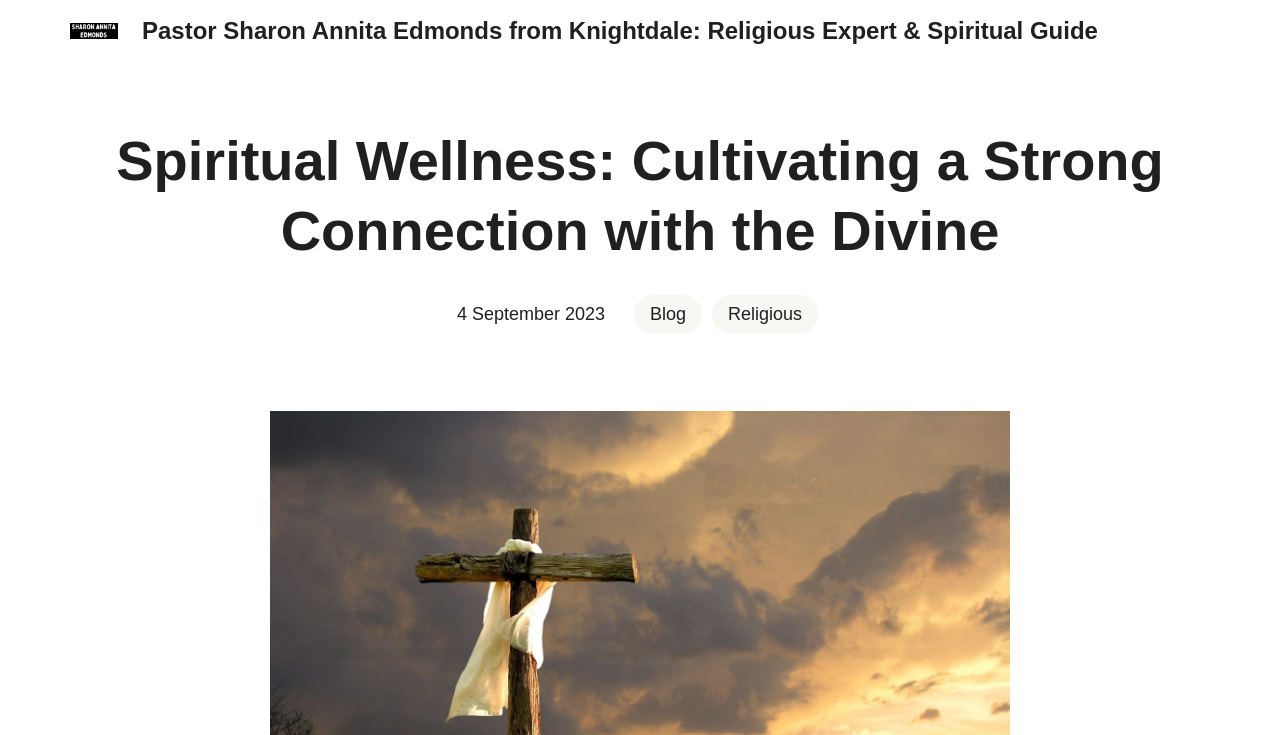Please provide a brief answer to the question using only one word or phrase: 
What is the profession of the author?

Religious Expert & Spiritual Guide